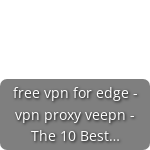Create an extensive and detailed description of the image.

The image features a clickable link titled "free vpn for edge - vpn proxy veepn - The 10 Best…". This link directs users to an article or resource that likely discusses the best free VPN options specifically for the Microsoft Edge browser. The title suggests a focus on "vpn proxy veepn" as a recommended choice, indicating that it may provide insights on VPN services tailored for this web browser, covering features, performance, and potential benefits for users seeking online security and anonymity.